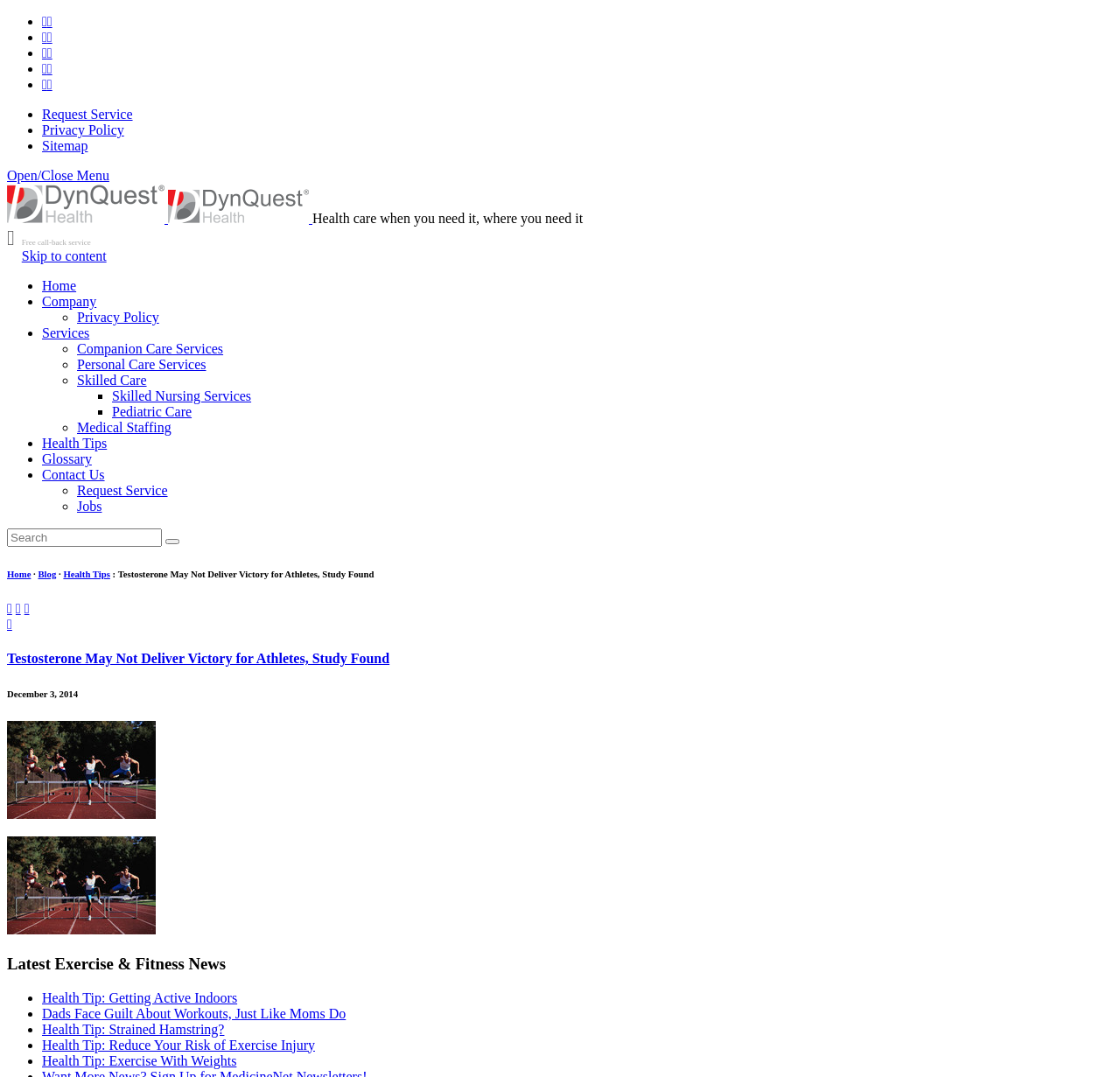What is the date of the blog post?
Refer to the image and respond with a one-word or short-phrase answer.

December 3, 2014